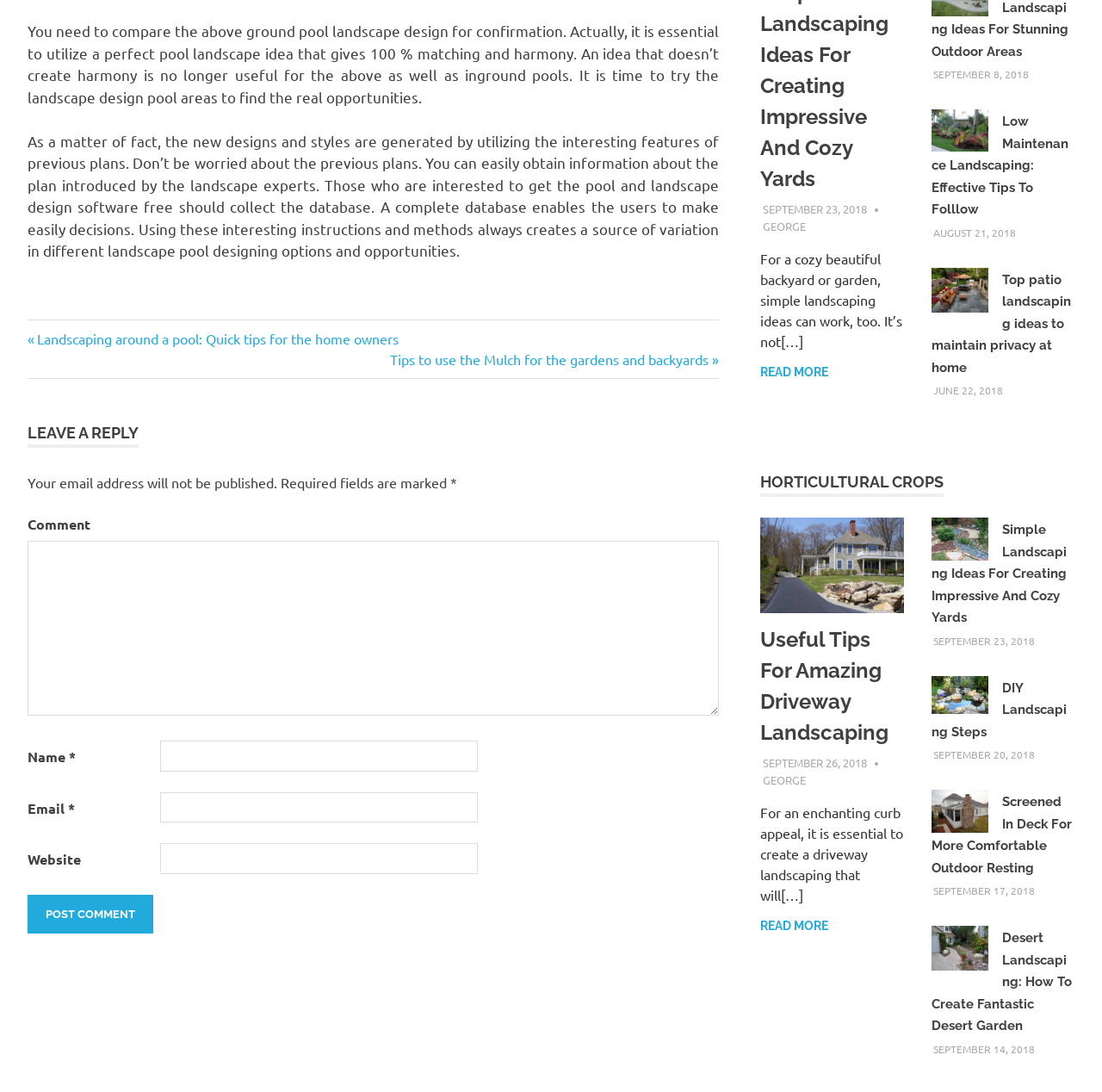Show me the bounding box coordinates of the clickable region to achieve the task as per the instruction: "Enter your name in the 'Name' field".

[0.145, 0.678, 0.434, 0.706]